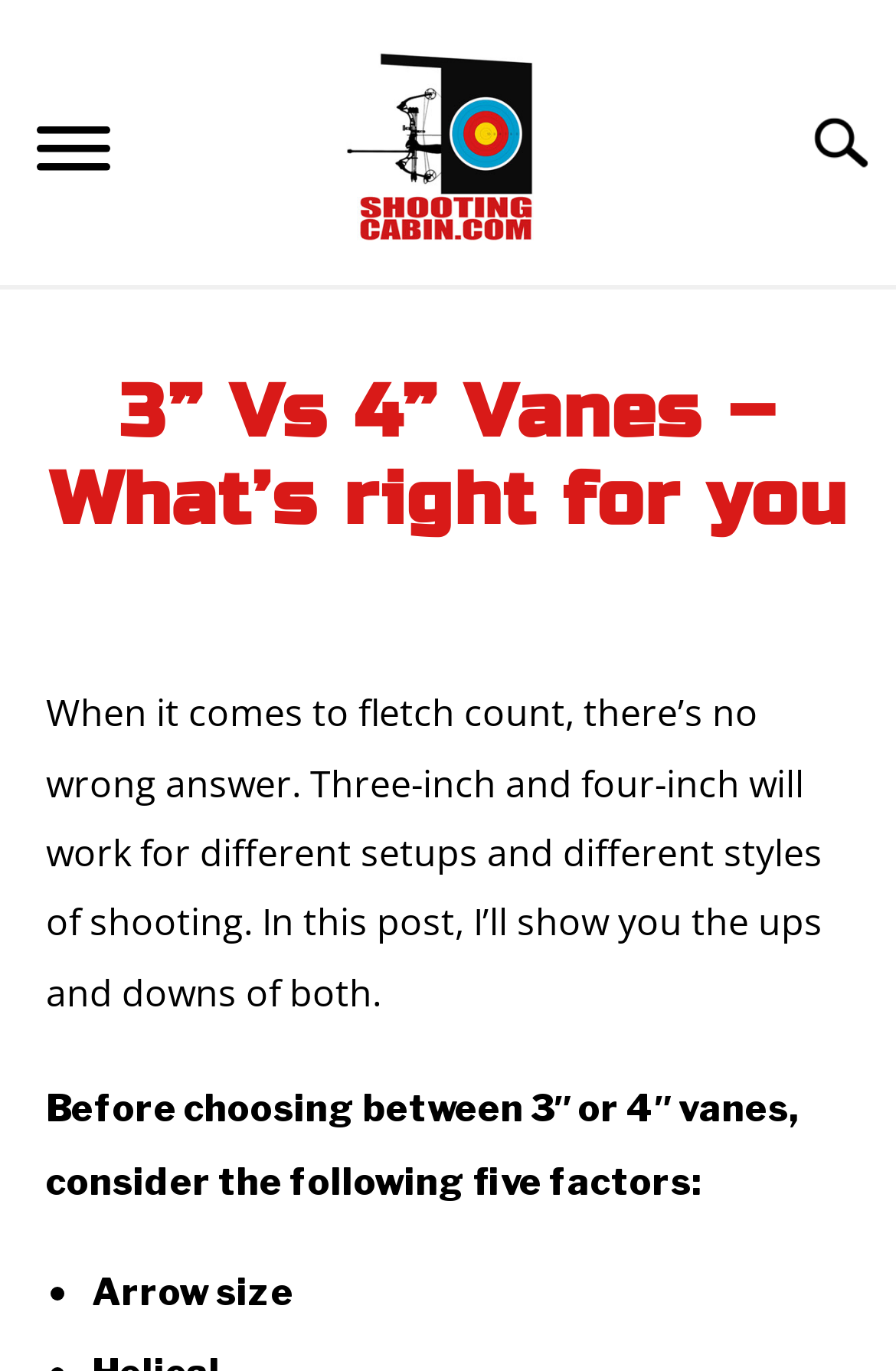Using the information in the image, give a comprehensive answer to the question: 
Who wrote this article?

I found the author's name by looking at the section below the header, which contains the text 'Written by Rogan Cunningham'. This indicates that Rogan Cunningham is the author of this article.